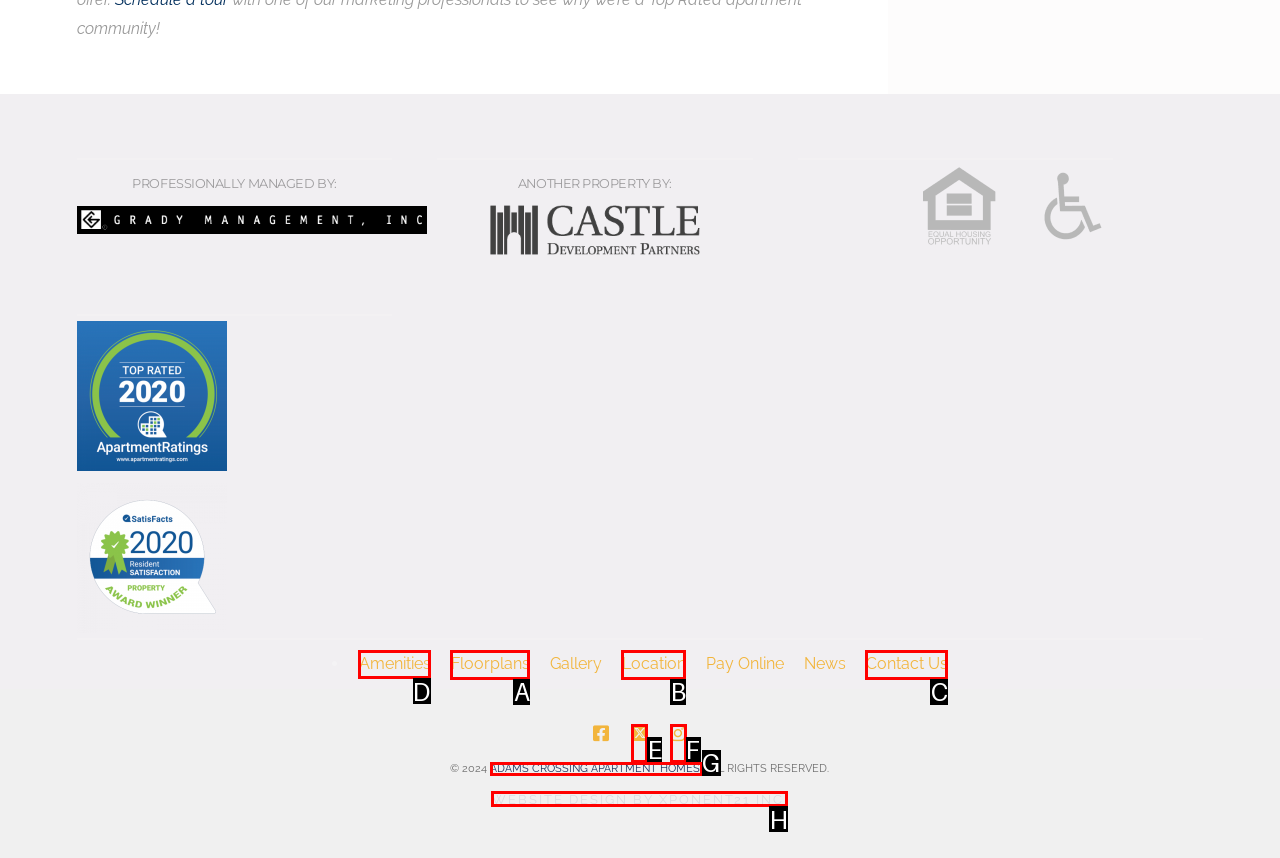Indicate the HTML element to be clicked to accomplish this task: View amenities Respond using the letter of the correct option.

D